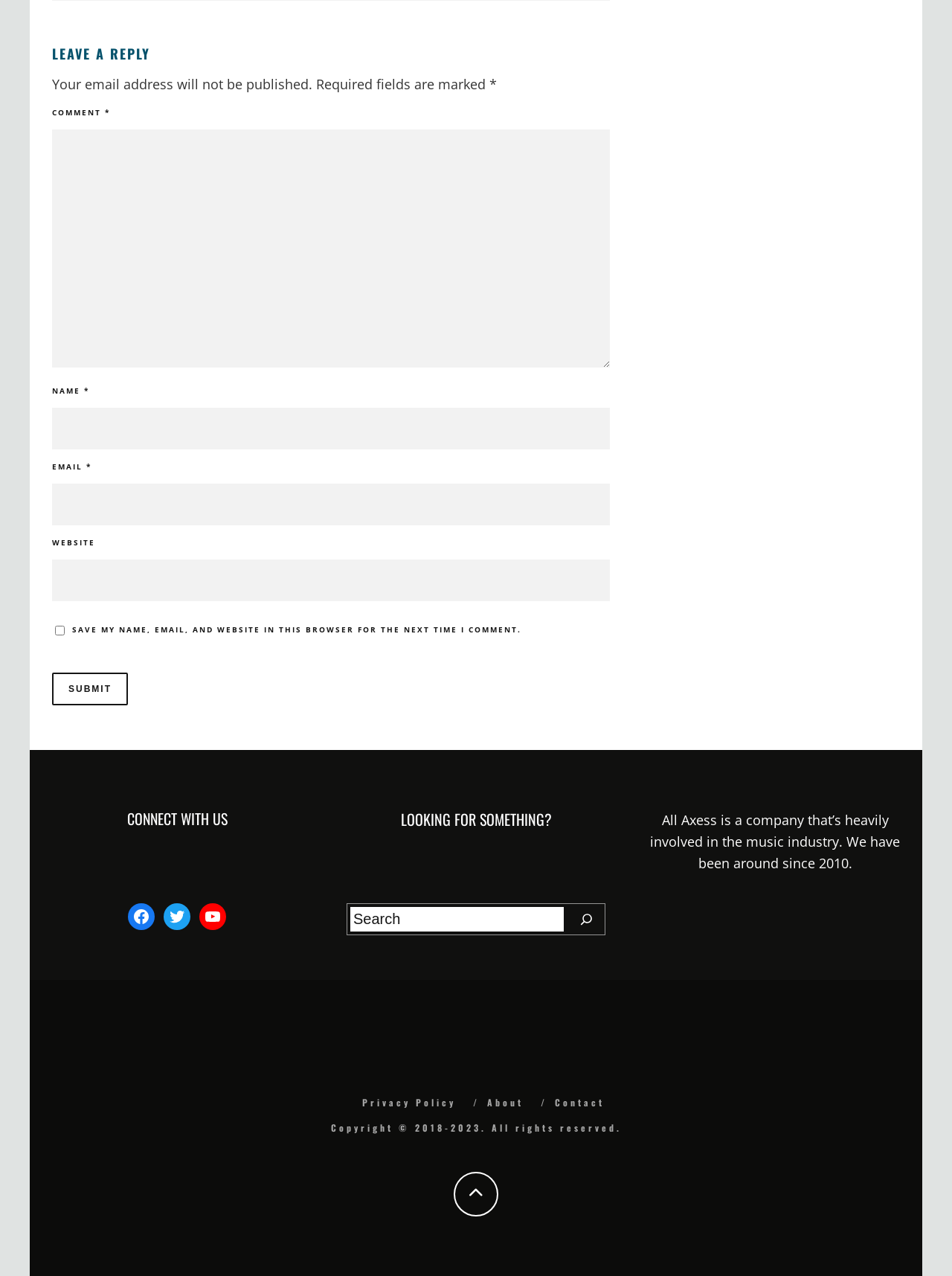Respond to the question below with a single word or phrase:
What is the purpose of the search bar?

Search for something